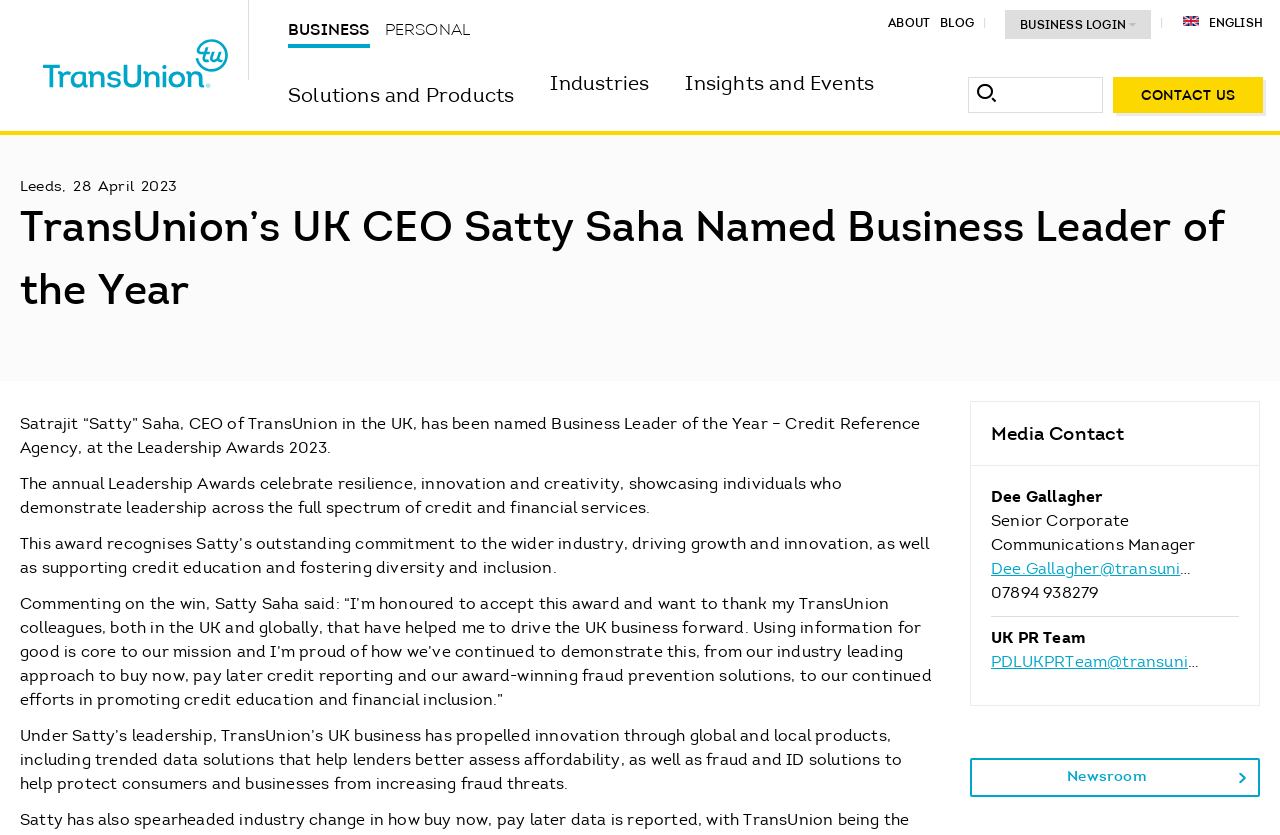Respond to the following question with a brief word or phrase:
What is the purpose of the Leadership Awards?

Celebrate resilience, innovation, and creativity